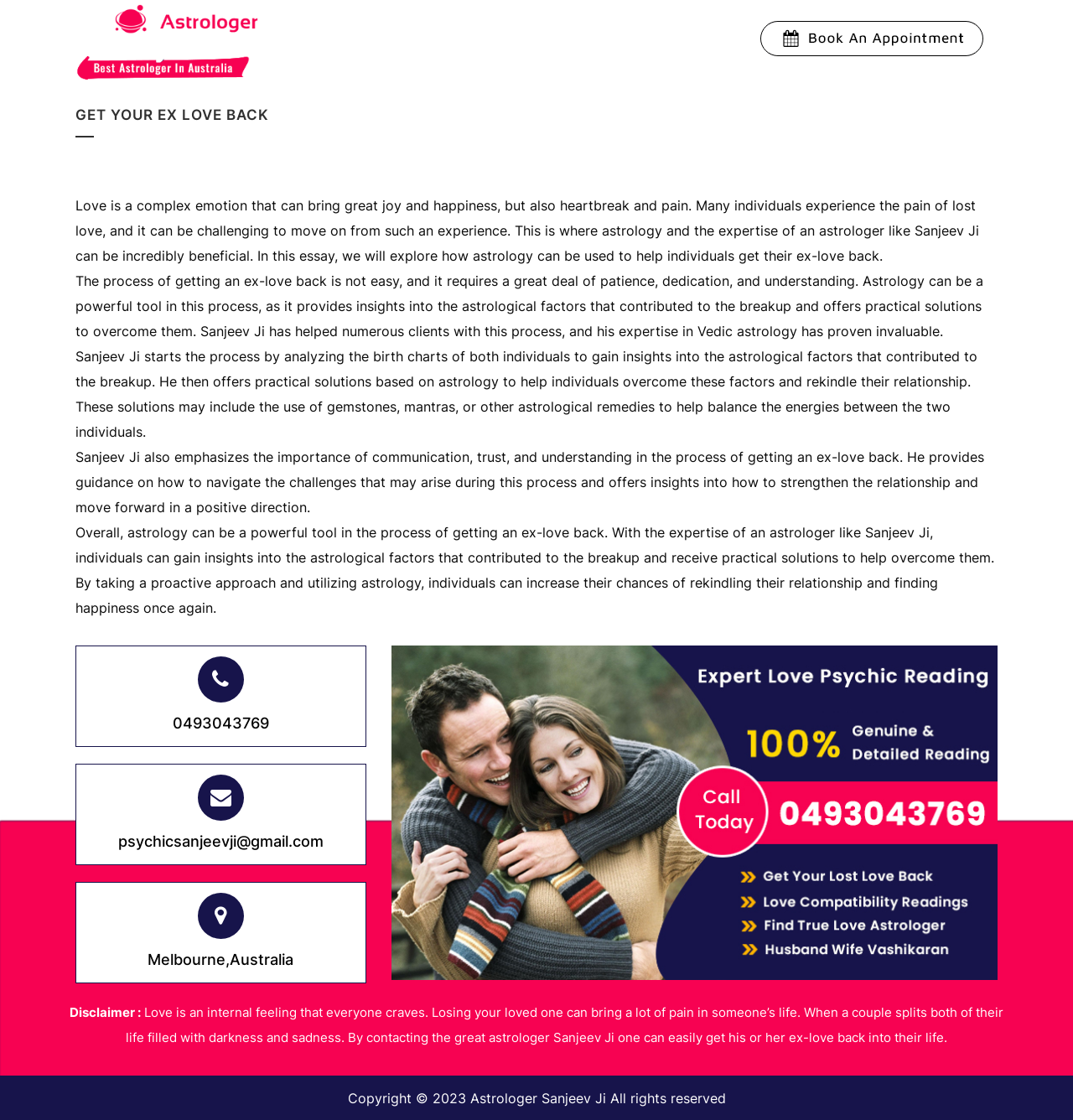Provide a thorough summary of the webpage.

The webpage is about Astrologer Sanjeev Ji, who specializes in helping individuals get their ex-love back. At the top left corner, there are five identical logo images. Below the logos, there is a heading "GET YOUR EX LOVE BACK" in a prominent font size. 

To the right of the logos, there is a navigation menu with five links: "Home", "About Sanjeev Ji", "Services", "Contact Us", and "Book An Appointment". 

Below the navigation menu, there are four paragraphs of text that describe how astrology can be used to help individuals get their ex-love back. The text explains that the process requires patience, dedication, and understanding, and that Sanjeev Ji uses Vedic astrology to analyze birth charts and provide practical solutions to overcome astrological factors that contributed to the breakup.

Further down the page, there is a section with contact information, including a phone number, email address, and location in Melbourne, Australia. There is also a disclaimer and a copyright notice at the very bottom of the page.